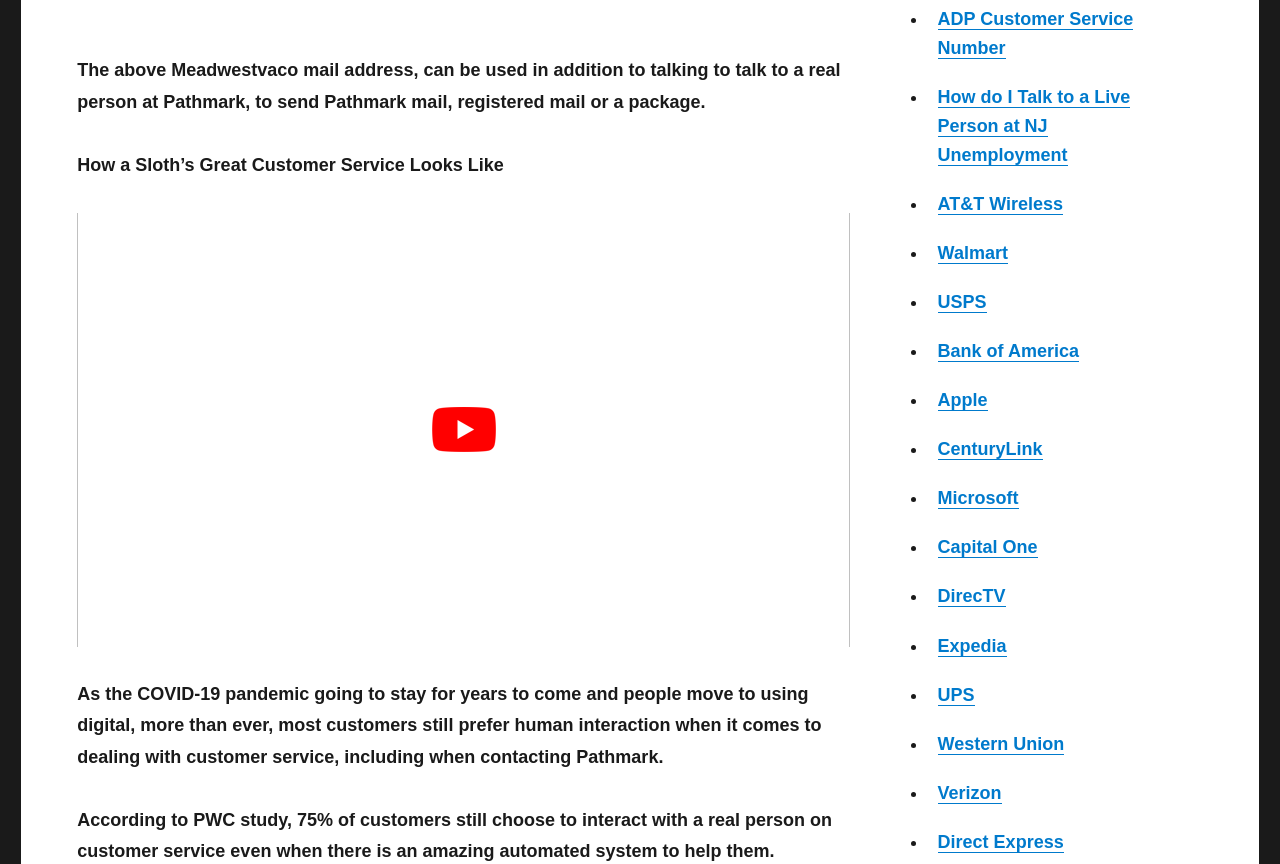Please locate the bounding box coordinates of the element's region that needs to be clicked to follow the instruction: "explore Apple". The bounding box coordinates should be provided as four float numbers between 0 and 1, i.e., [left, top, right, bottom].

[0.732, 0.452, 0.772, 0.475]